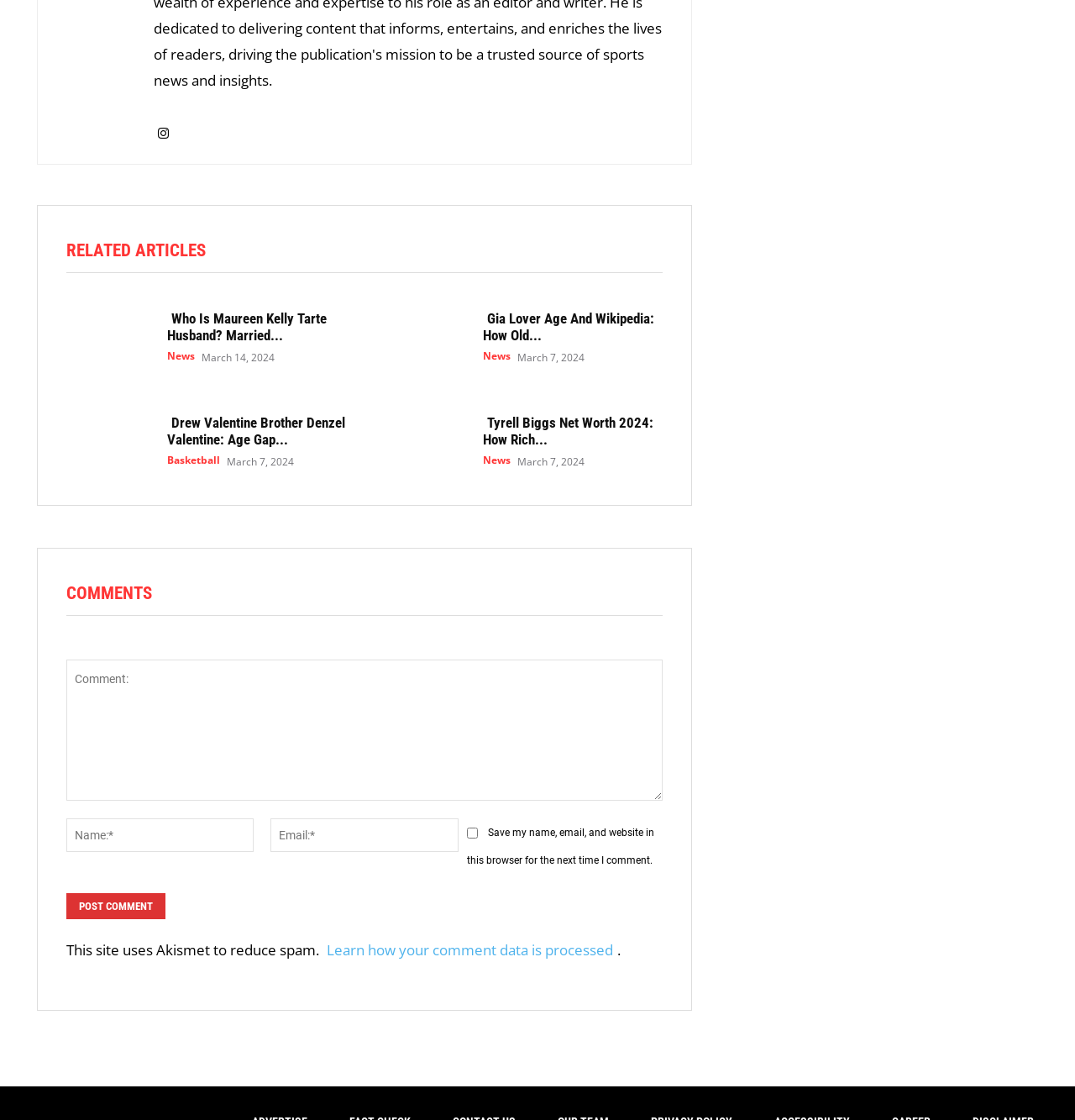Please determine the bounding box of the UI element that matches this description: parent_node: Name:* name="author" placeholder="Name:*". The coordinates should be given as (top-left x, top-left y, bottom-right x, bottom-right y), with all values between 0 and 1.

[0.062, 0.731, 0.236, 0.761]